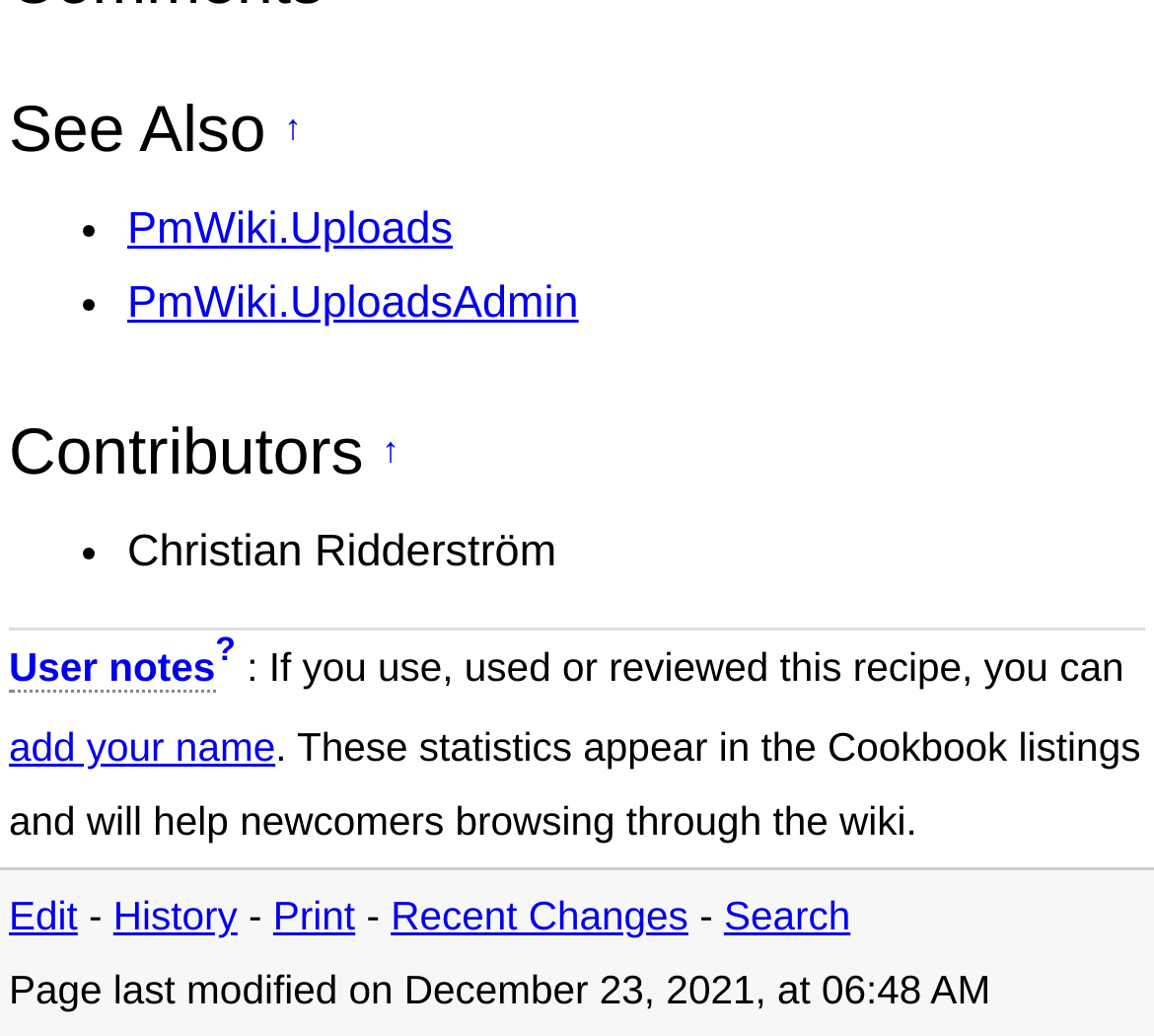Respond to the following question using a concise word or phrase: 
What is the function of the '?' link?

User notes